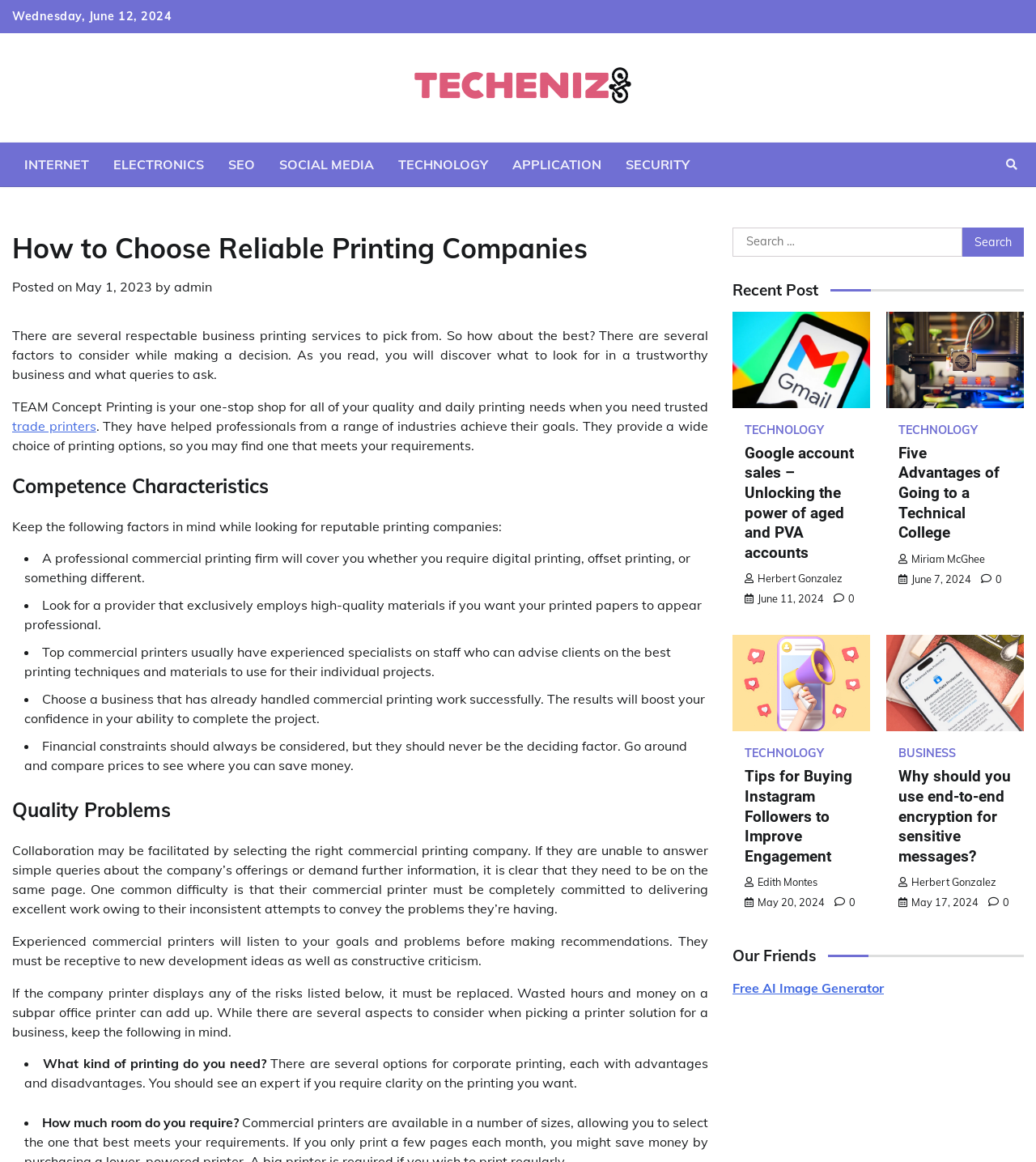Based on the element description: "Application", identify the UI element and provide its bounding box coordinates. Use four float numbers between 0 and 1, [left, top, right, bottom].

[0.483, 0.123, 0.592, 0.161]